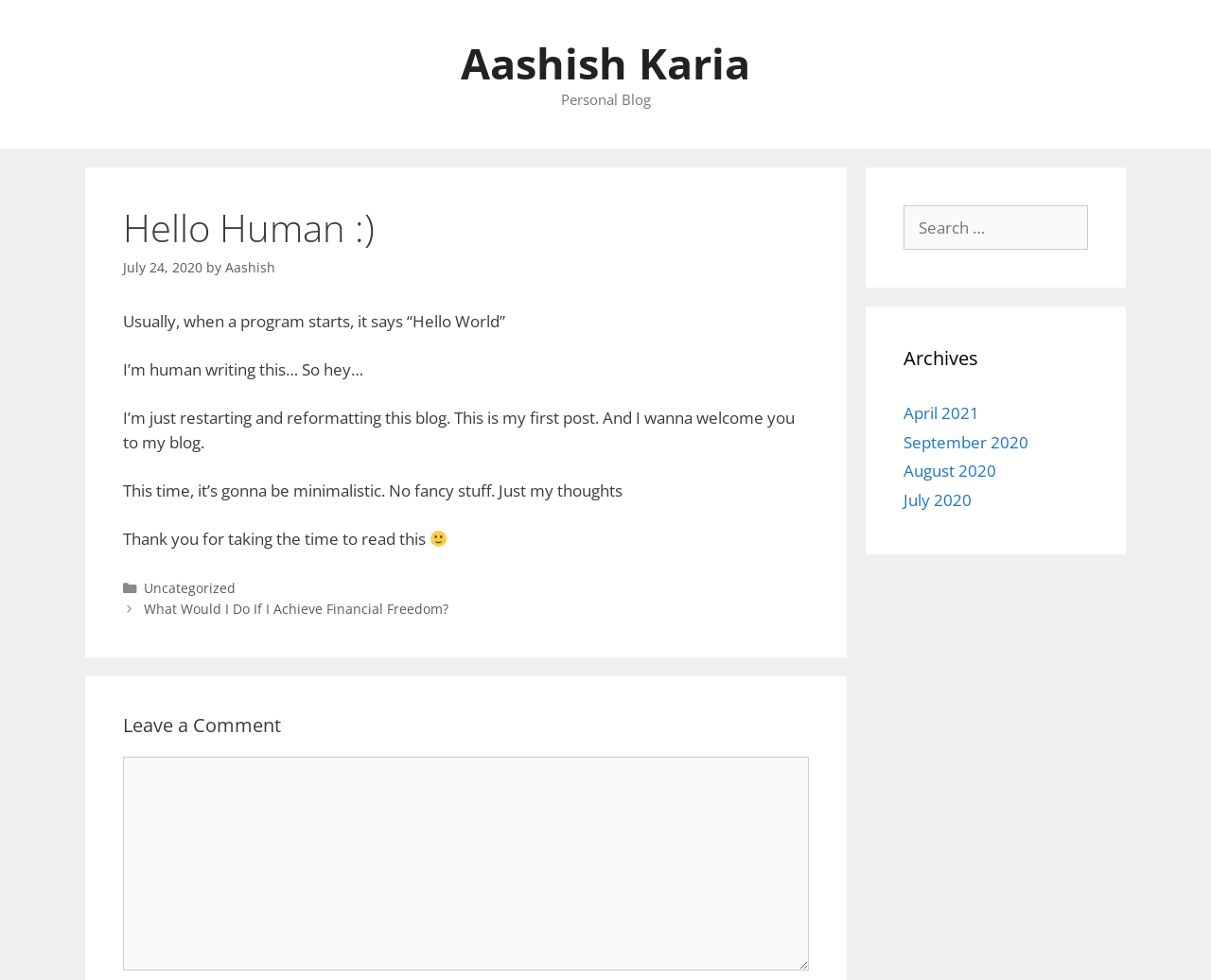Summarize the contents and layout of the webpage in detail.

This webpage is a personal blog titled "Hello Human :)" by Aashish Karia. At the top, there is a link to the author's name, followed by a static text "Personal Blog". Below this, there is a main article section that takes up most of the page. 

The article section starts with a heading "Hello Human :)" followed by a link to the date "July 24, 2020", and the author's name "Aashish". The main content of the article is a series of paragraphs, including an introduction to the blog, a welcome message, and a statement about the blog's minimalistic approach. 

At the end of the article, there is a smiling face emoji 🙂. Below the article, there is a footer section that contains categories, post navigation, and a link to the next post titled "What Would I Do If I Achieve Financial Freedom?". 

On the right side of the page, there are two complementary sections. The top one contains a search box with a label "Search for:". The bottom one contains an archives section with links to different months, including April 2021, September 2020, August 2020, and July 2020. 

At the bottom of the page, there is a section for leaving a comment, with a heading "Leave a Comment" and a required text box for inputting the comment.